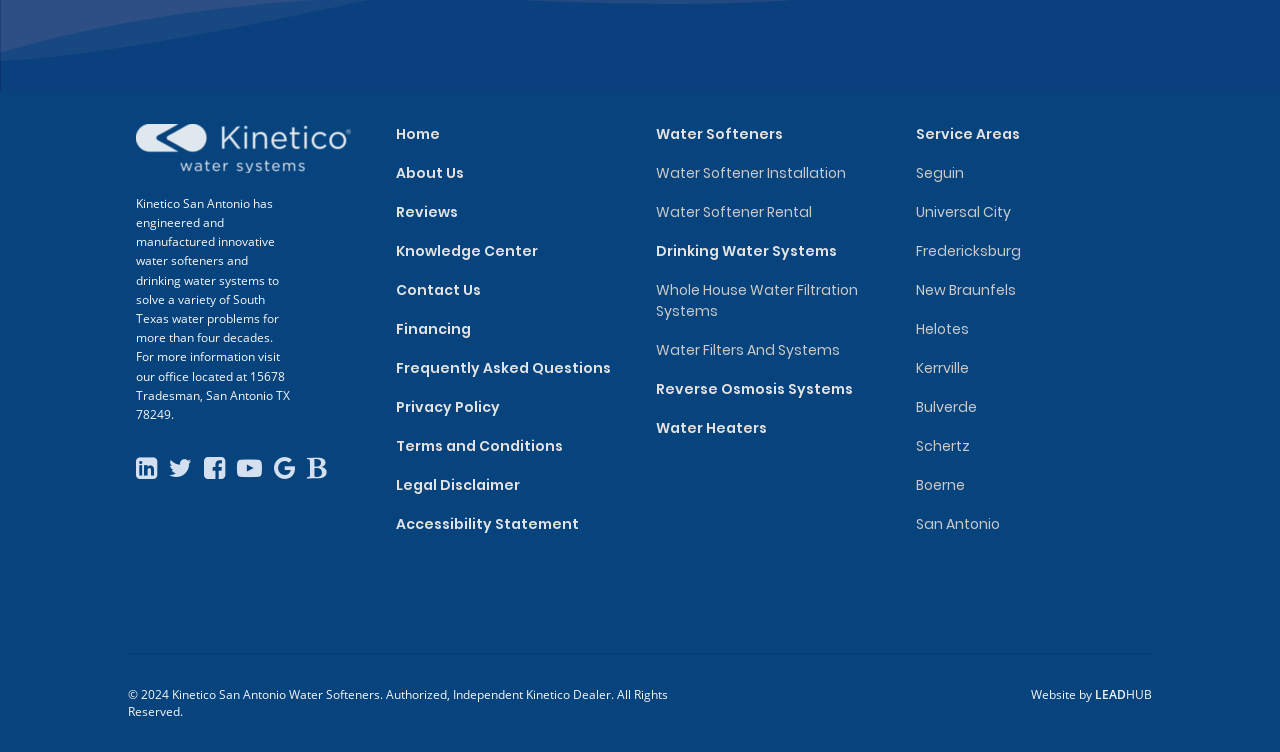Identify the bounding box coordinates of the specific part of the webpage to click to complete this instruction: "Click on the 'Home' link".

[0.309, 0.165, 0.344, 0.191]